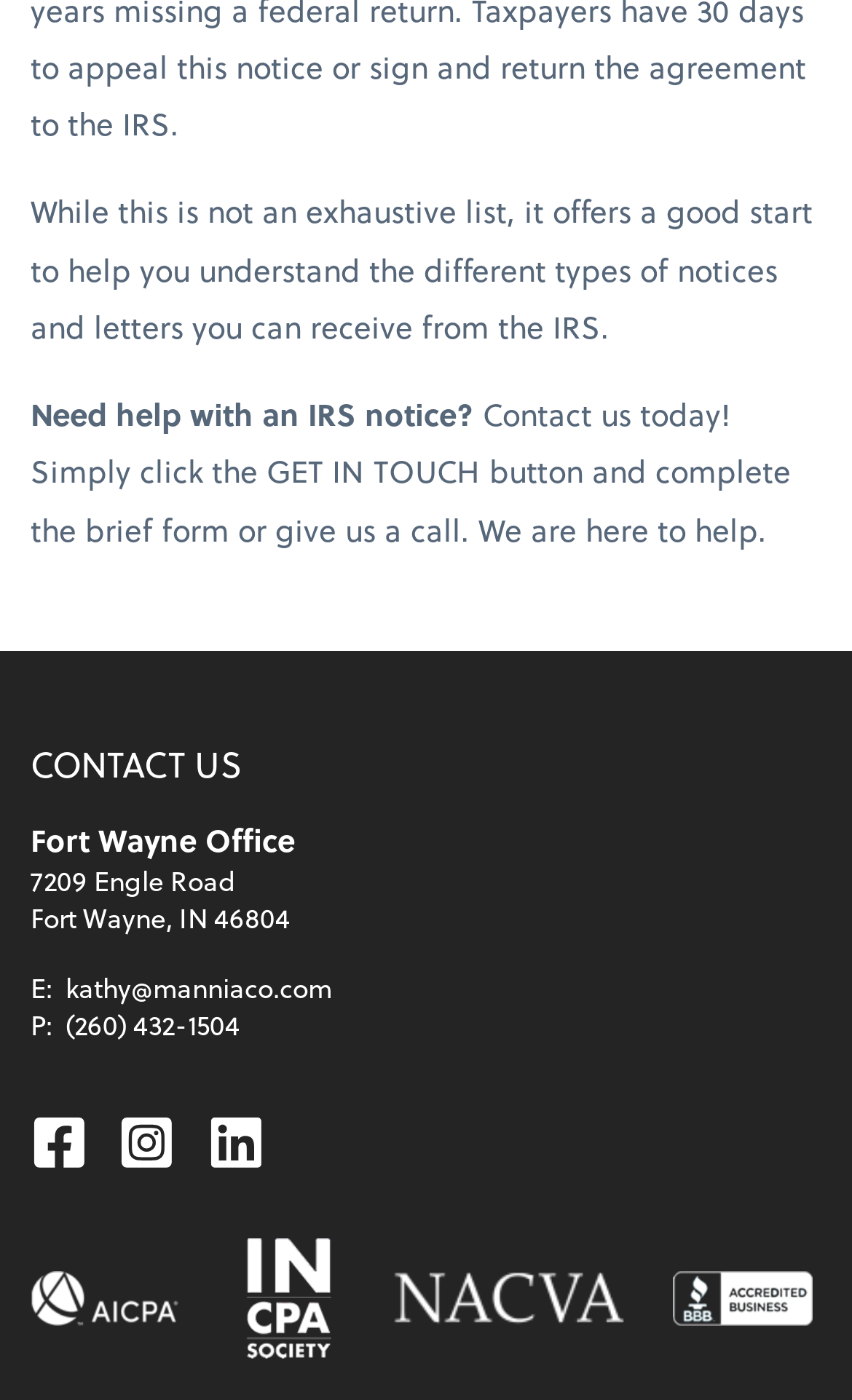Please specify the bounding box coordinates of the element that should be clicked to execute the given instruction: 'Call (260) 432-1504'. Ensure the coordinates are four float numbers between 0 and 1, expressed as [left, top, right, bottom].

[0.077, 0.718, 0.282, 0.746]